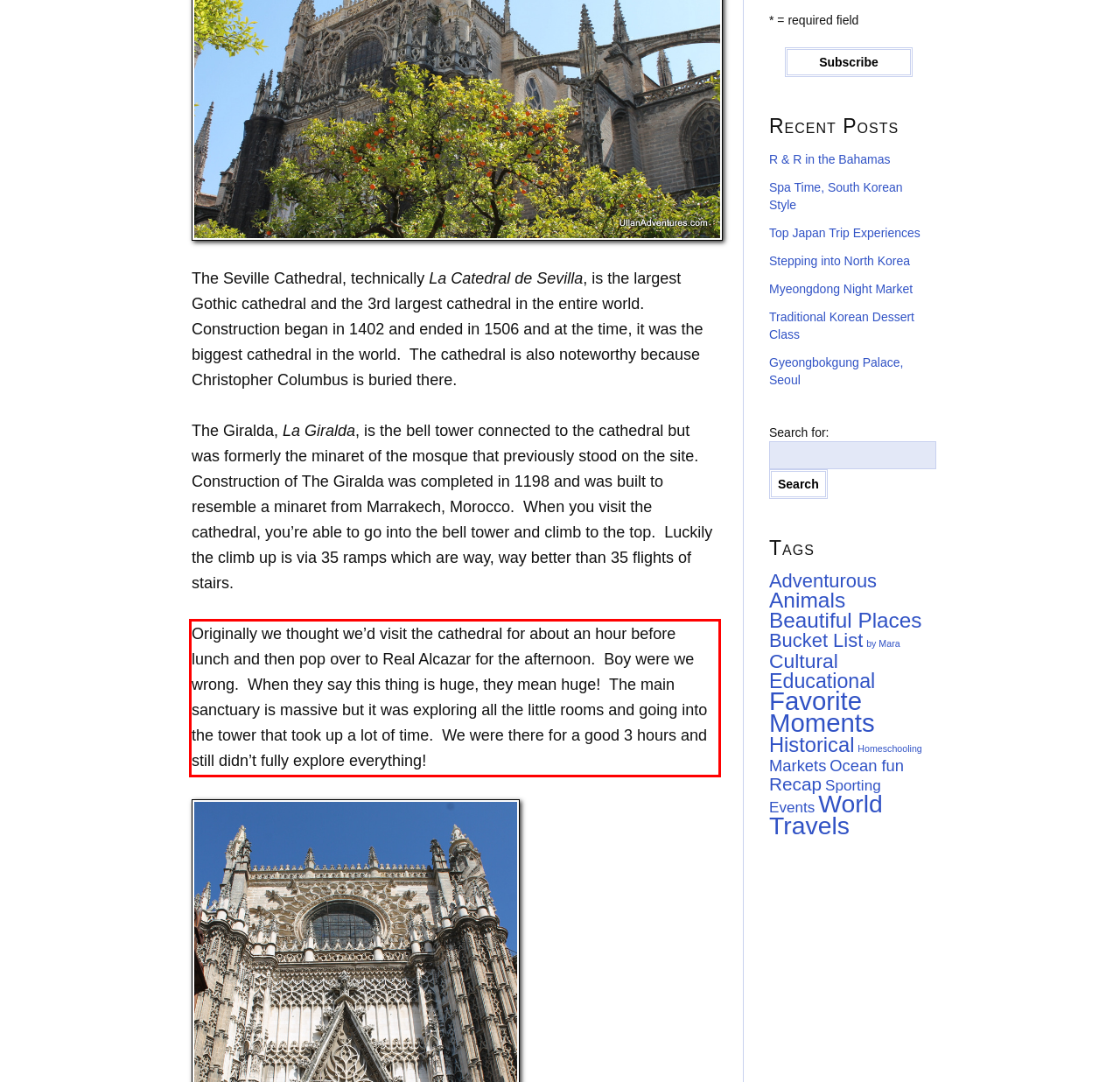Given a screenshot of a webpage, identify the red bounding box and perform OCR to recognize the text within that box.

Originally we thought we’d visit the cathedral for about an hour before lunch and then pop over to Real Alcazar for the afternoon. Boy were we wrong. When they say this thing is huge, they mean huge! The main sanctuary is massive but it was exploring all the little rooms and going into the tower that took up a lot of time. We were there for a good 3 hours and still didn’t fully explore everything!